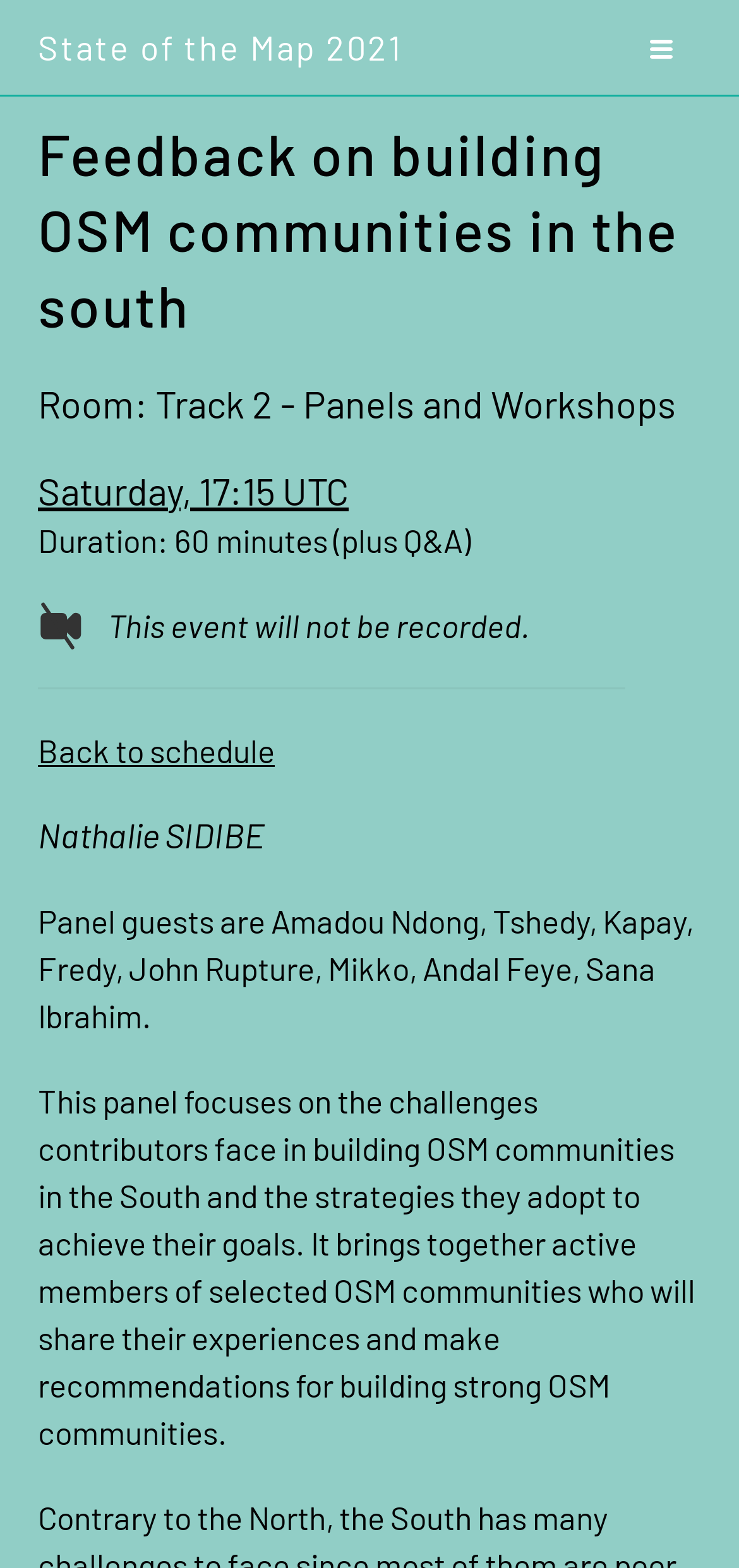Explain the webpage in detail.

The webpage appears to be a conference event page, specifically for the "Feedback on building OSM communities in the south" session at the State of the Map 2021 conference. 

At the top, there is a button with an icon on the right side, and a link to "State of the Map 2021" on the left side. Below this, there is a heading that displays the title of the event. 

Underneath the heading, there is a text indicating the room and track information, "Room: Track 2 - Panels and Workshops". The event's schedule information is displayed, including the date and time, "Saturday, 17:15 UTC", and the duration, "60 minutes (plus Q&A)". 

An image with a "no recording" icon is shown, accompanied by a text stating "This event will not be recorded." 

A horizontal separator is placed below, followed by a link to "Back to schedule" on the left side. 

The speaker's name, "Nathalie SIDIBE", is listed below. A paragraph of text describes the panel guests and their roles. Another paragraph provides a detailed description of the event, focusing on the challenges and strategies of building OSM communities in the South.